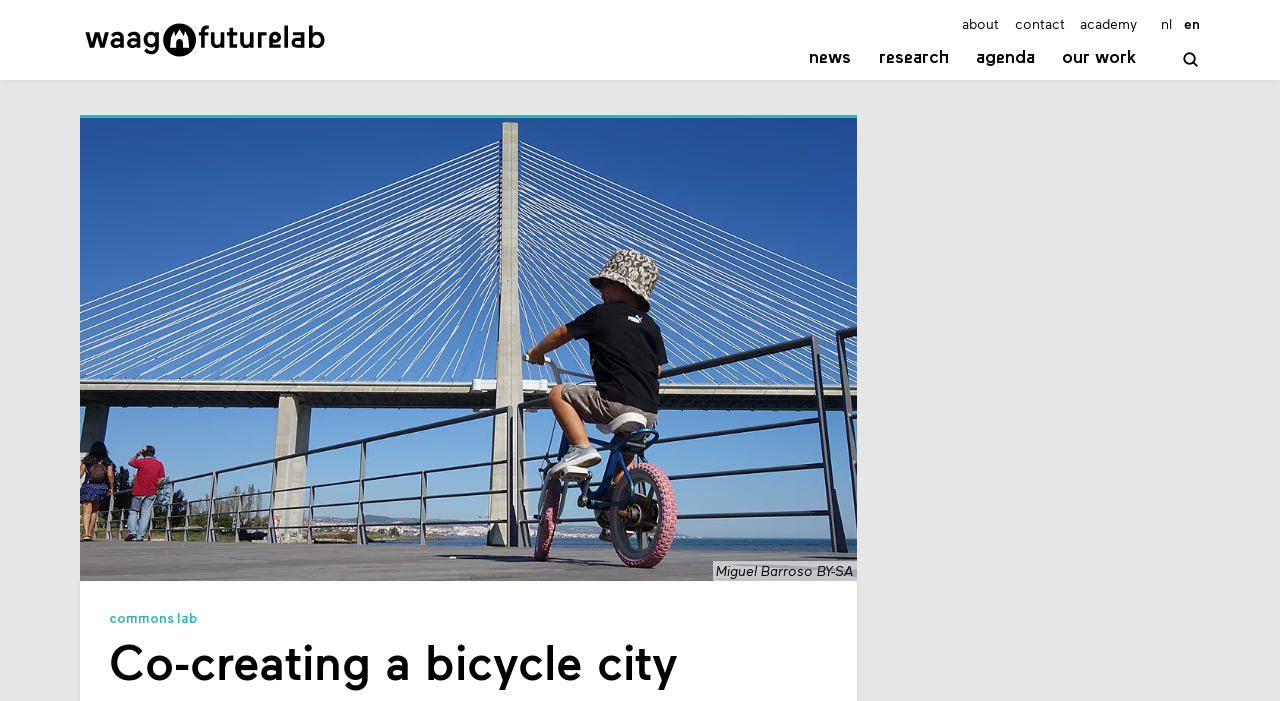What is the image below the navigation bar?
From the screenshot, supply a one-word or short-phrase answer.

Bicycle Lisbon